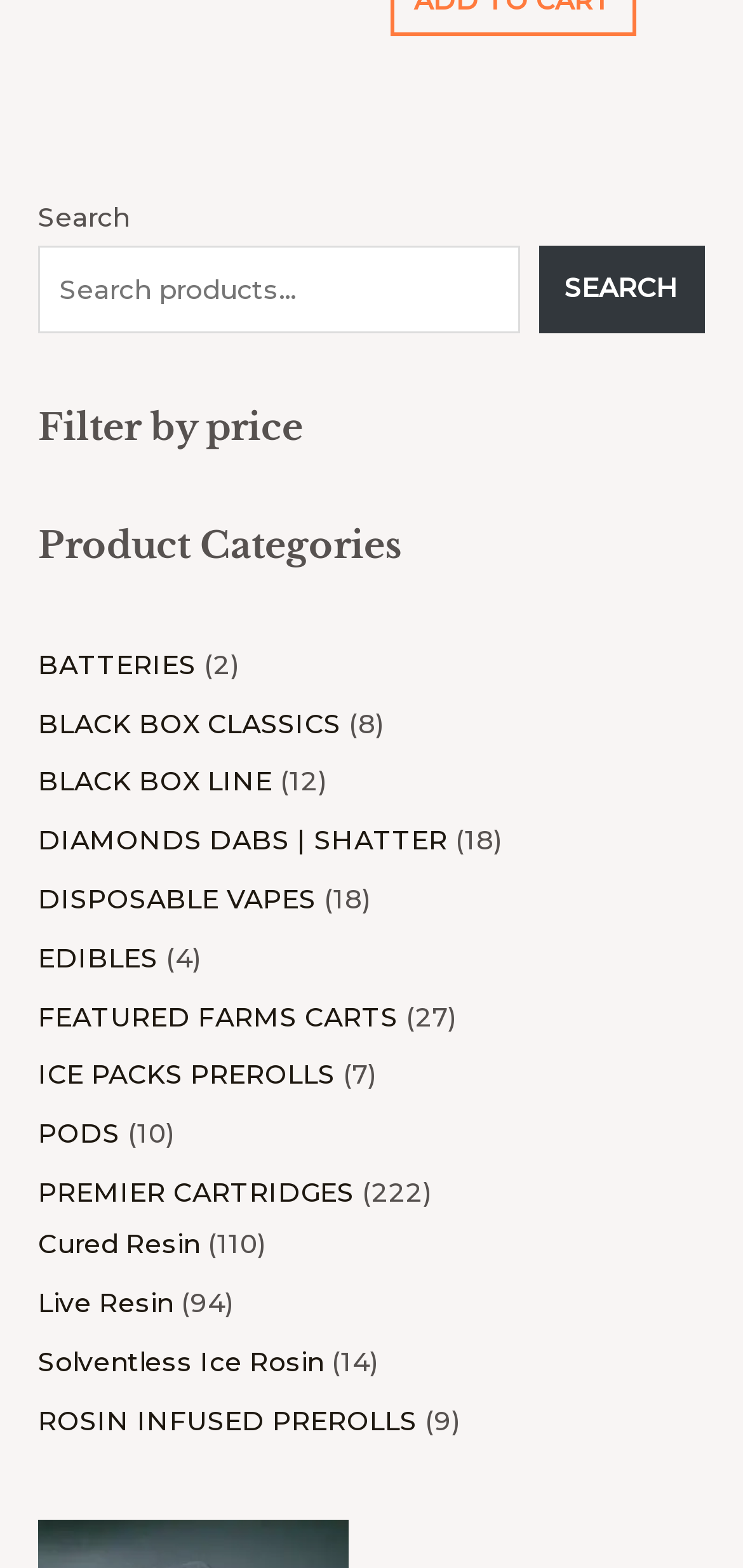Please find the bounding box coordinates in the format (top-left x, top-left y, bottom-right x, bottom-right y) for the given element description. Ensure the coordinates are floating point numbers between 0 and 1. Description: Live Resin

[0.051, 0.821, 0.233, 0.841]